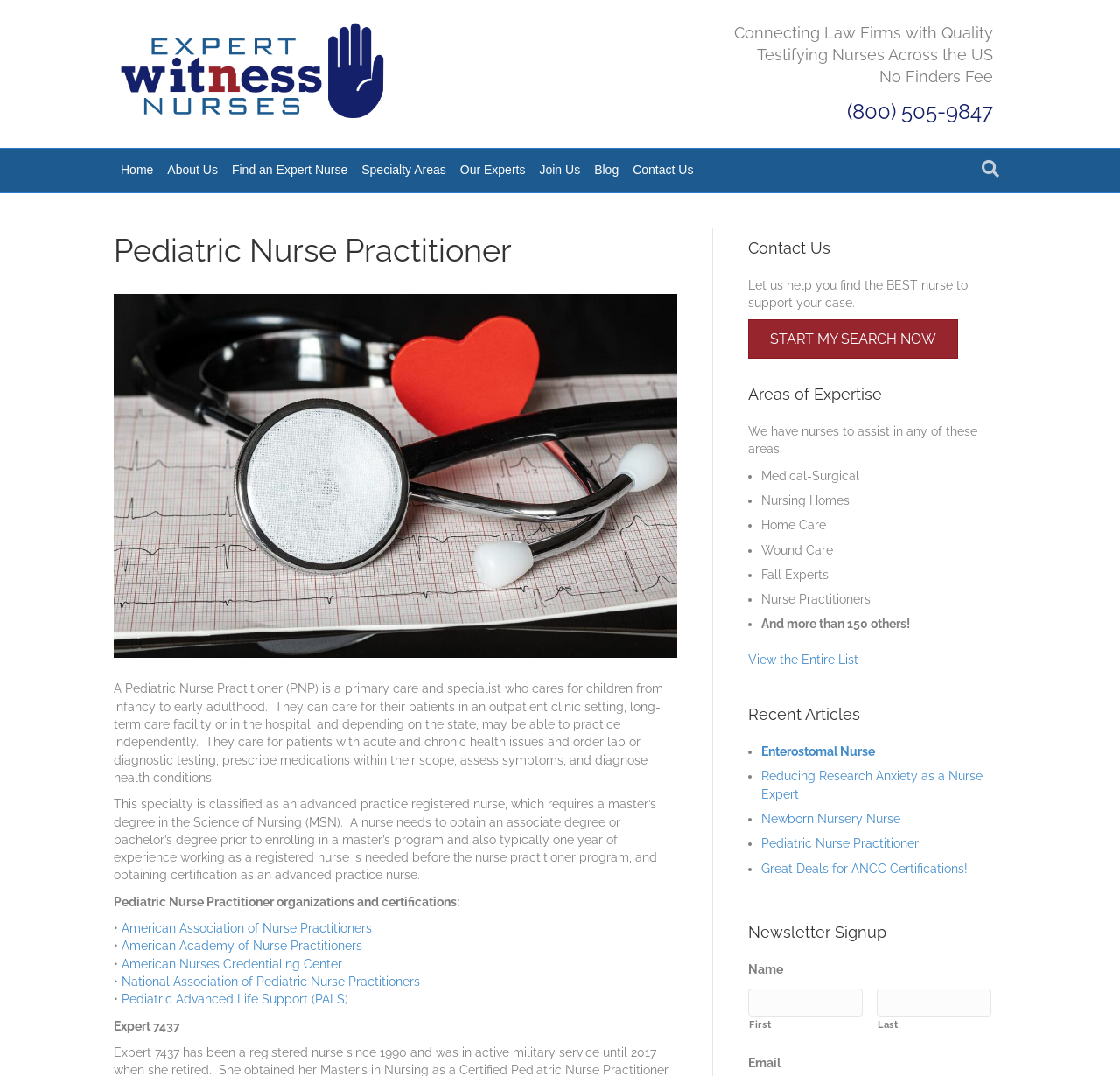Respond to the question below with a concise word or phrase:
What is required to become a Pediatric Nurse Practitioner?

Master's degree in Science of Nursing